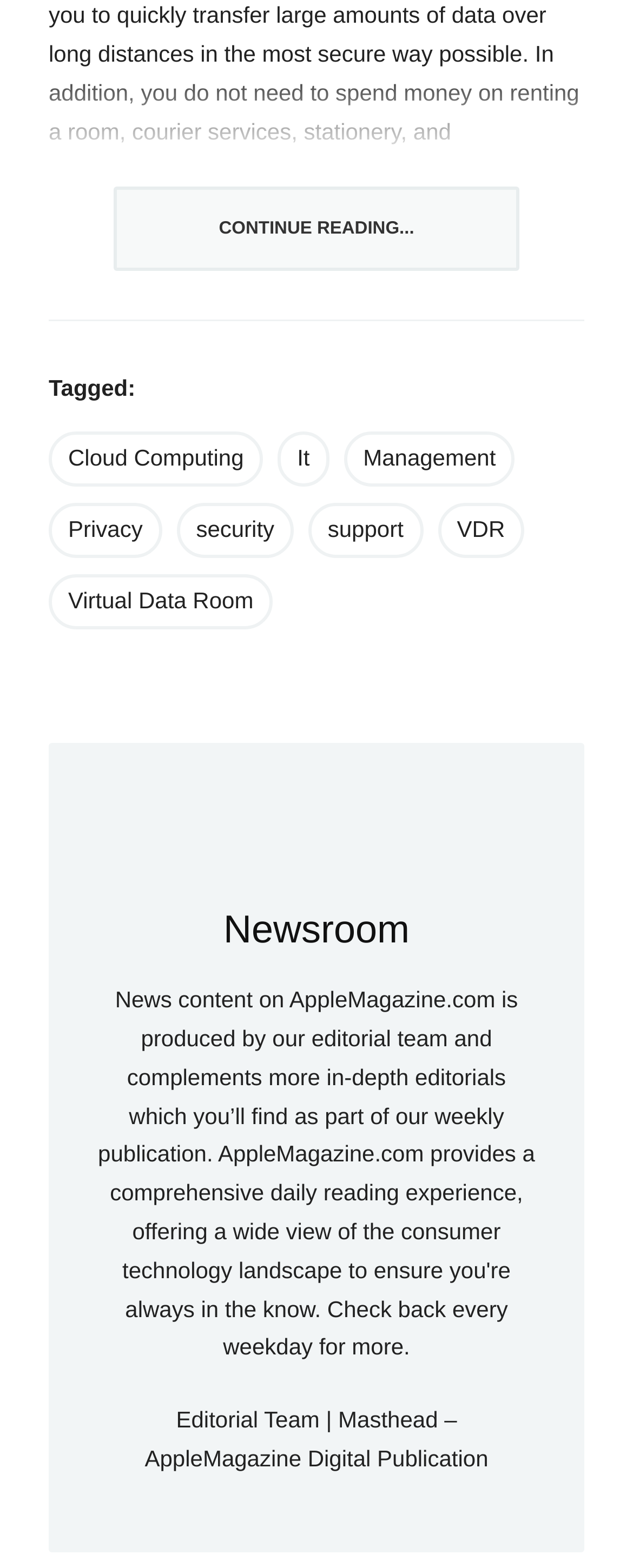What are the benefits of using a virtual data room?
Carefully analyze the image and provide a detailed answer to the question.

The webpage lists several benefits of using a virtual data room, including quick exchange of large amounts of information, protection of data from theft, efficient document management, ability to work on the go, and efficient access to internal storage resources.